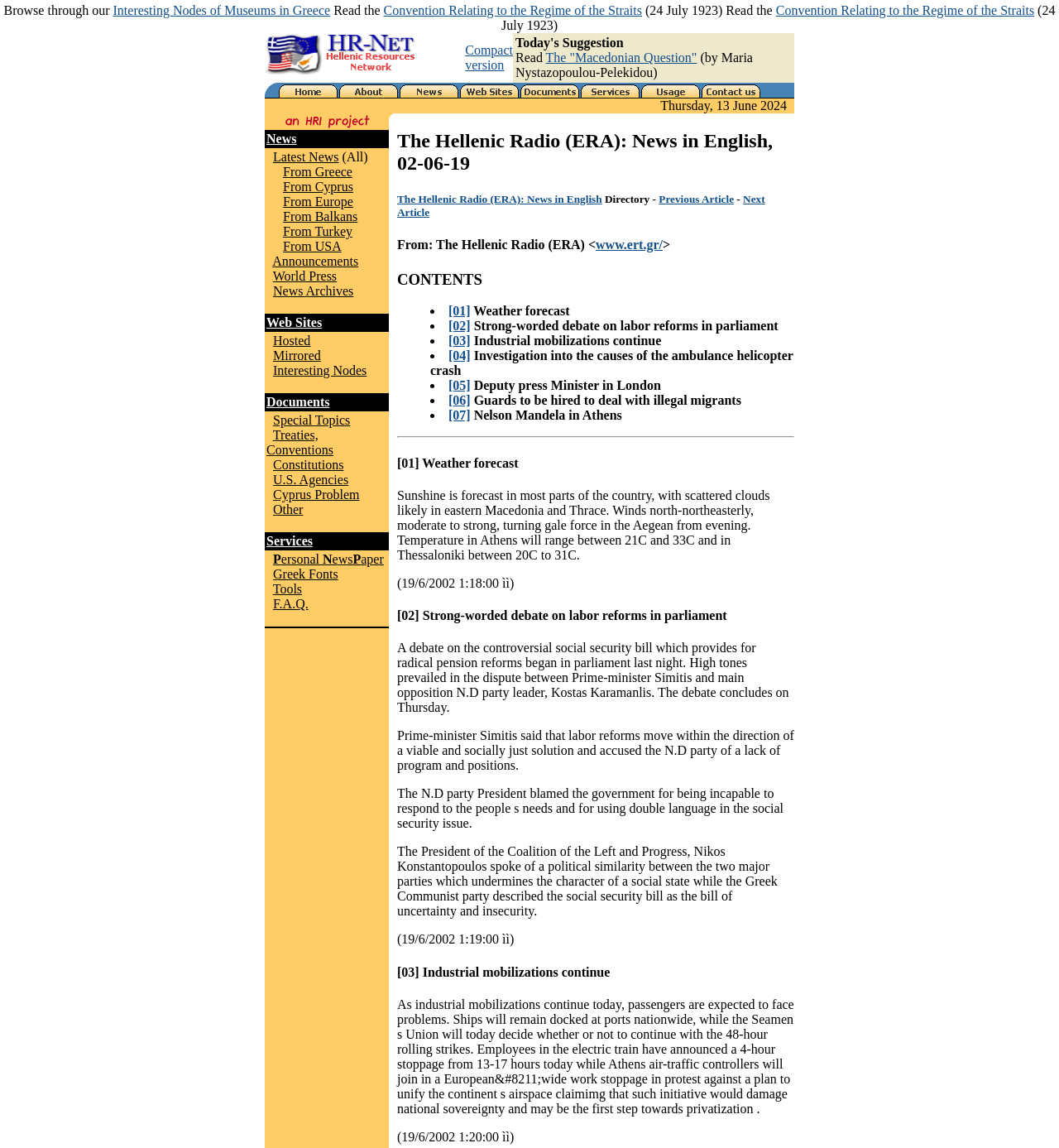Please locate the bounding box coordinates of the element's region that needs to be clicked to follow the instruction: "Browse through our Interesting Nodes of Museums in Greece". The bounding box coordinates should be provided as four float numbers between 0 and 1, i.e., [left, top, right, bottom].

[0.107, 0.003, 0.312, 0.015]